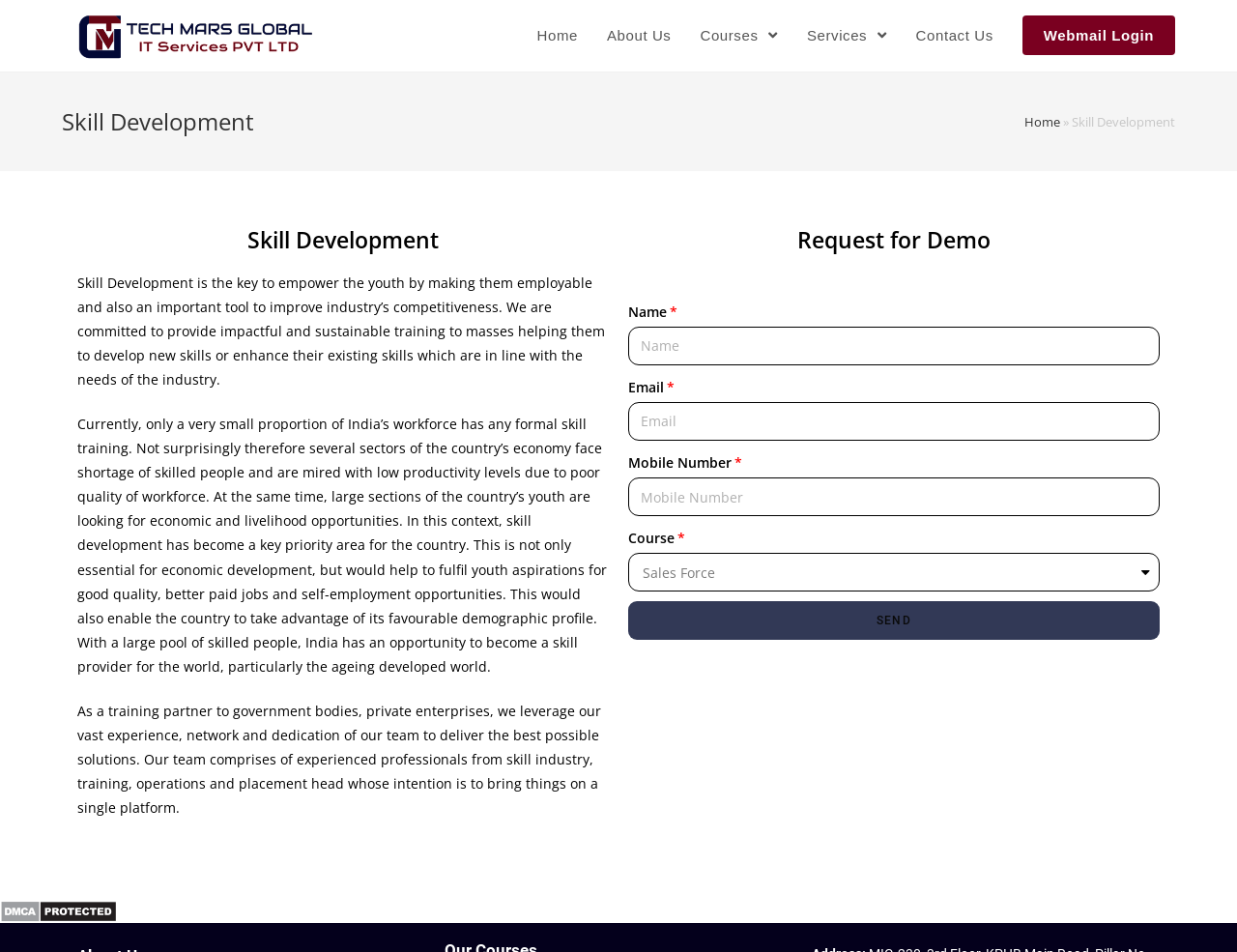Carefully examine the image and provide an in-depth answer to the question: What is the goal of the company's training programs?

The webpage states that the company is 'committed to provide impactful and sustainable training to masses helping them to develop new skills or enhance their existing skills which are in line with the needs of the industry.' This suggests that the goal of the company's training programs is to provide impactful and sustainable training to masses.